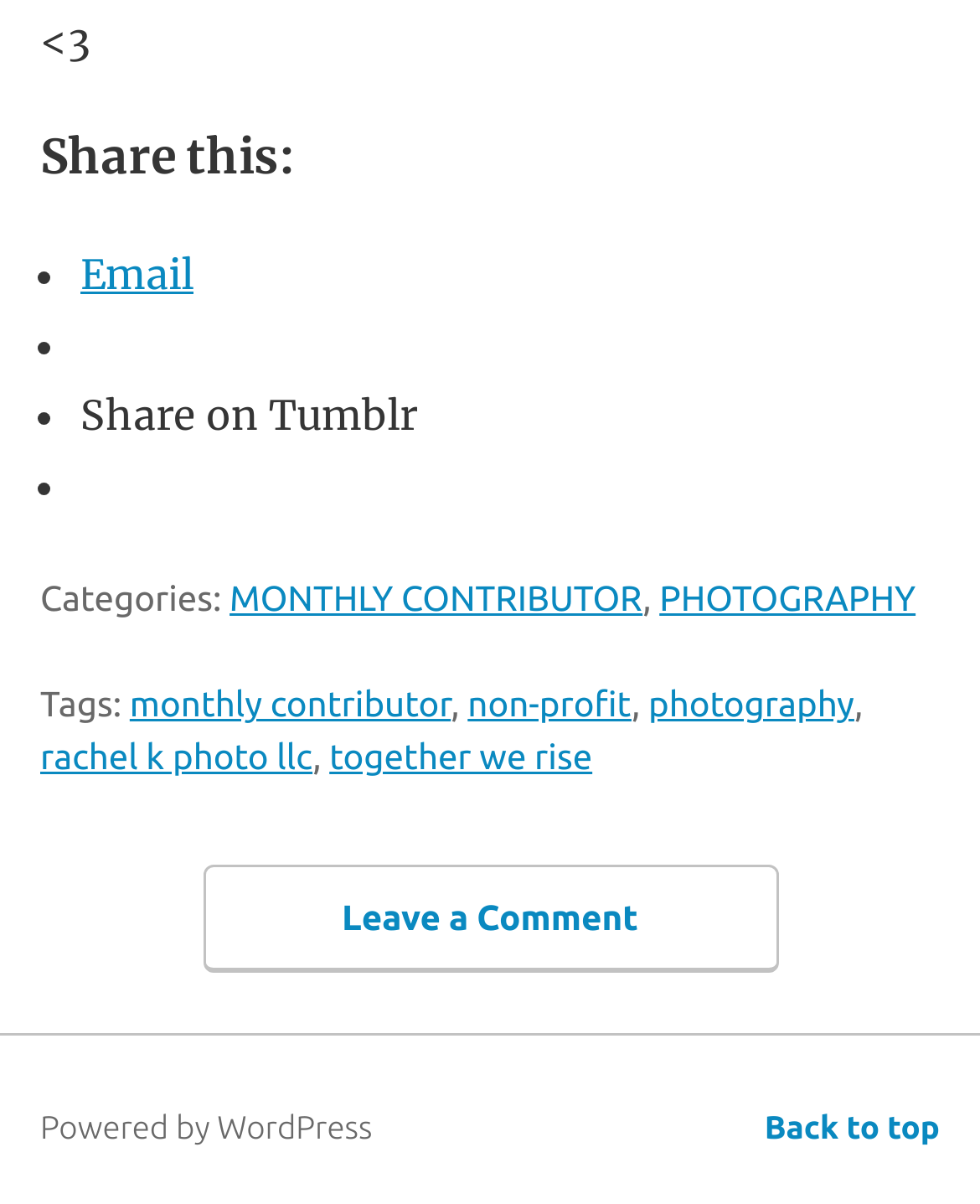Give the bounding box coordinates for the element described as: "rachel k photo llc".

[0.041, 0.612, 0.319, 0.646]